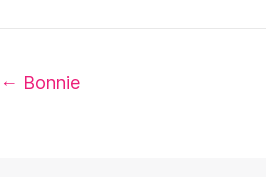Explain in detail what you see in the image.

The image features Jackie O., depicted in a warm and inviting pose, likely appealing to animal lovers and potential adopters. It may highlight her charming personality, reflecting her connection with animals, perhaps showcasing a moment of joy or affection. This image contributes to a broader campaign promoting pet adoption, particularly encouraging viewers to consider adopting a beagle buddy. The context surrounding the image suggests a focus on community engagement, uplifting the theme of love and companionship between pets and their owners. The overall presentation evokes a sense of warmth and positivity, aimed at inspiring individuals to explore the joys of pet adoption.